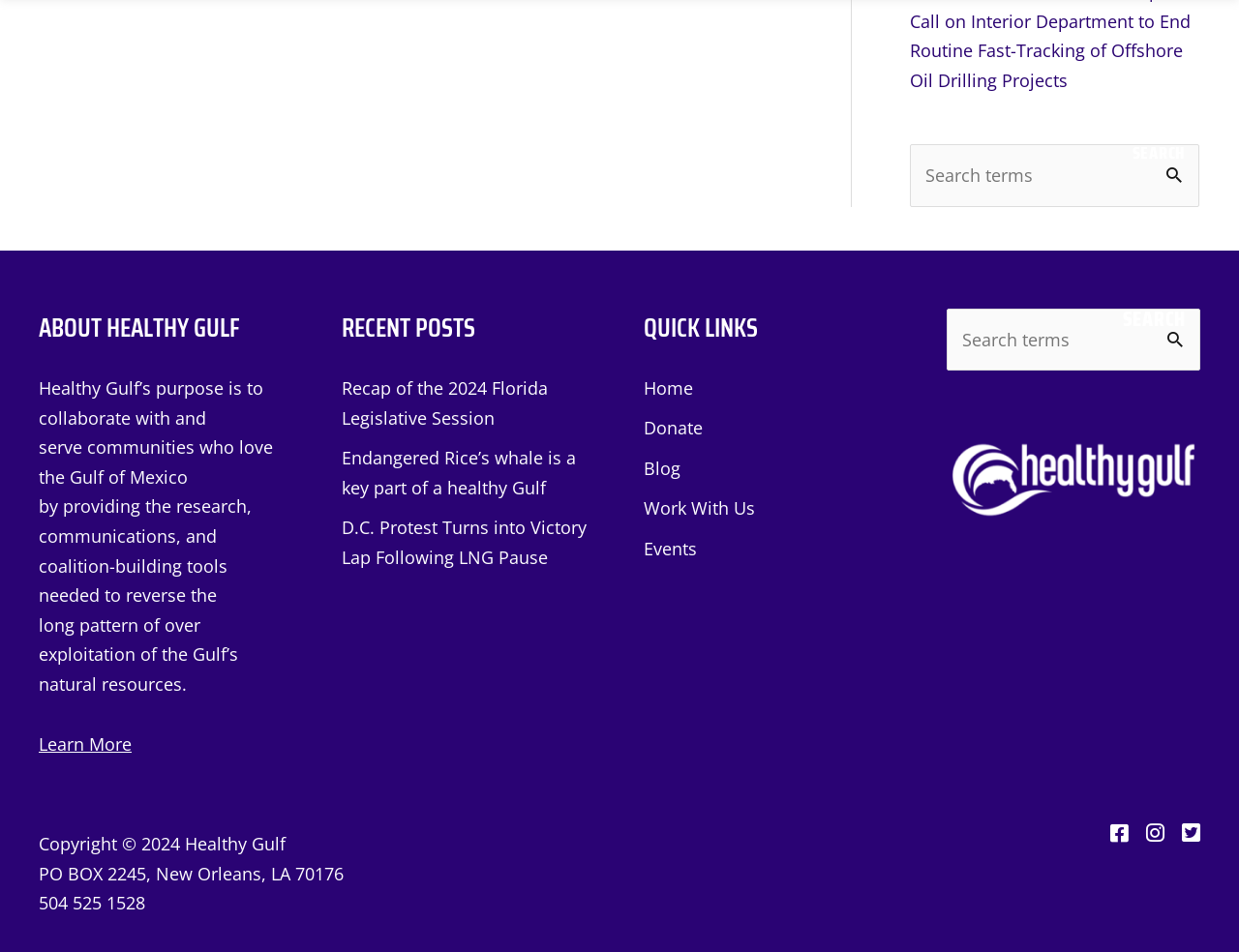Provide a one-word or brief phrase answer to the question:
What is the purpose of Healthy Gulf?

Collaborate with communities